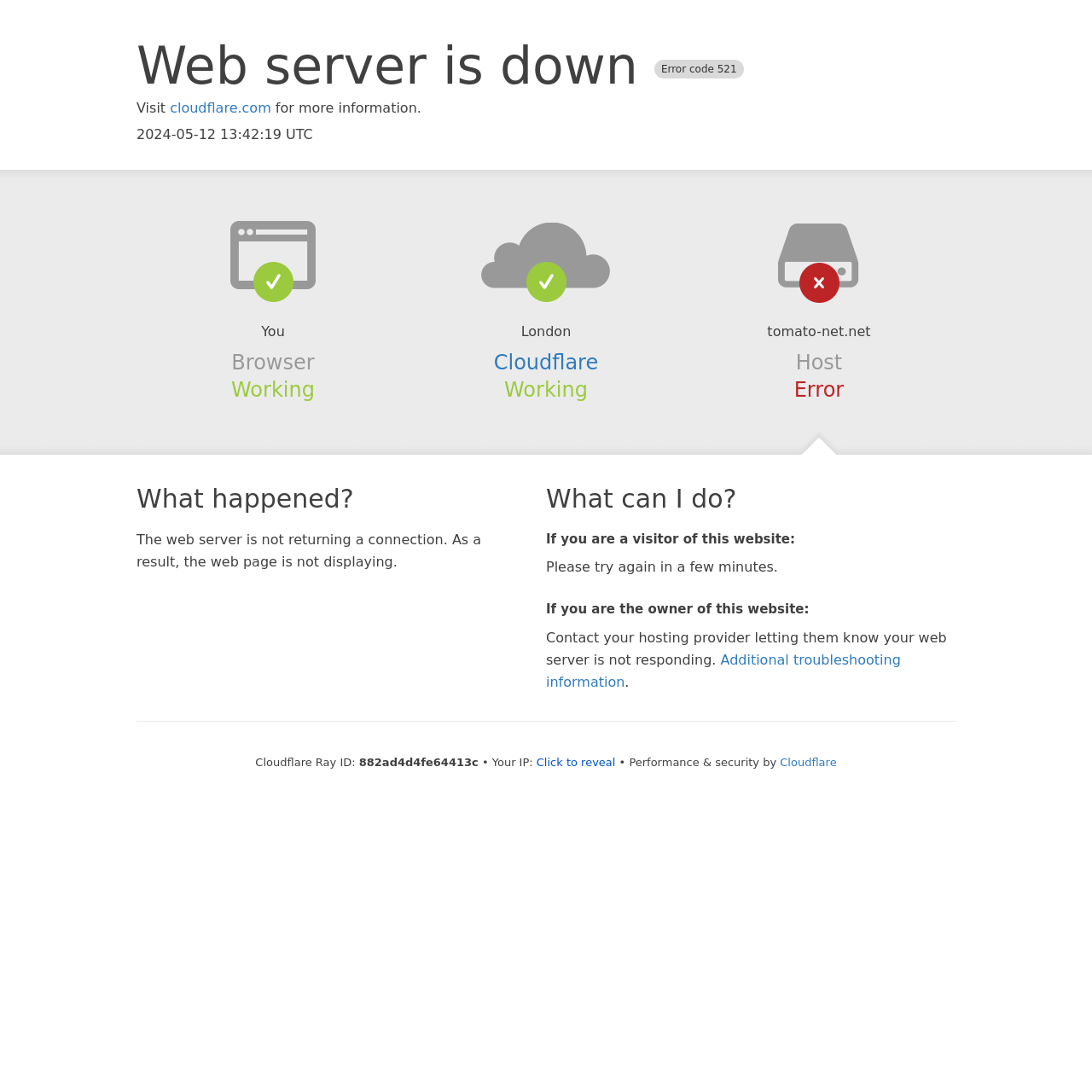Please extract the webpage's main title and generate its text content.

Web server is down Error code 521